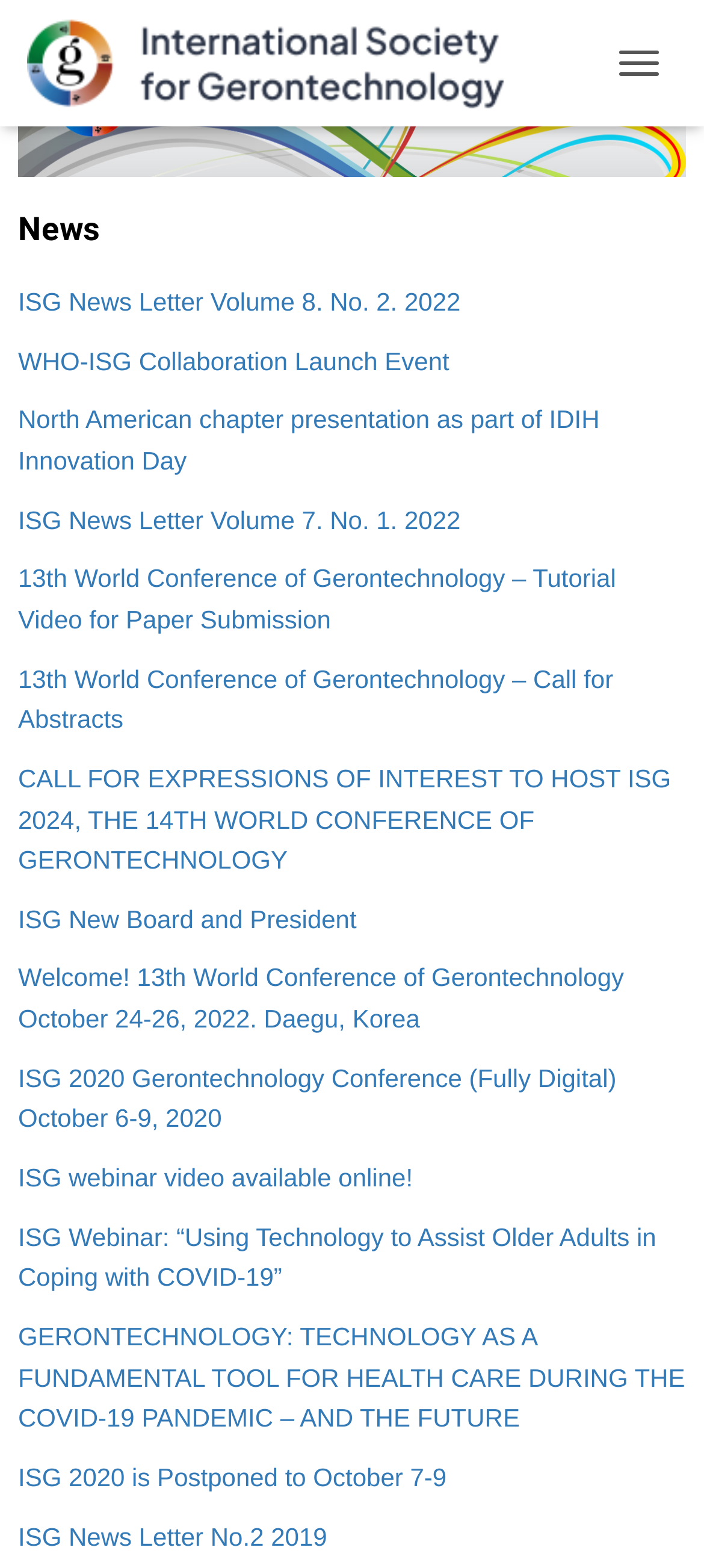Create an elaborate caption for the webpage.

The webpage is about the International Society for Gerontechnology, specifically its news section. At the top left, there is a link to the society's homepage, accompanied by an image with the same name. On the top right, there is a button to toggle navigation.

Below the top section, there is a heading that reads "News". Underneath this heading, there are 14 links to various news articles and announcements, arranged in a vertical list. These links have titles such as "ISG News Letter Volume 8. No. 2. 2022", "WHO-ISG Collaboration Launch Event", and "13th World Conference of Gerontechnology – Tutorial Video for Paper Submission". The links take up most of the page, with the majority of them located on the left side of the page, leaving some empty space on the right side.

The news articles and announcements appear to be related to the society's events, conferences, and publications, with some of them dating back to 2019. Overall, the webpage provides an overview of the society's recent news and activities.